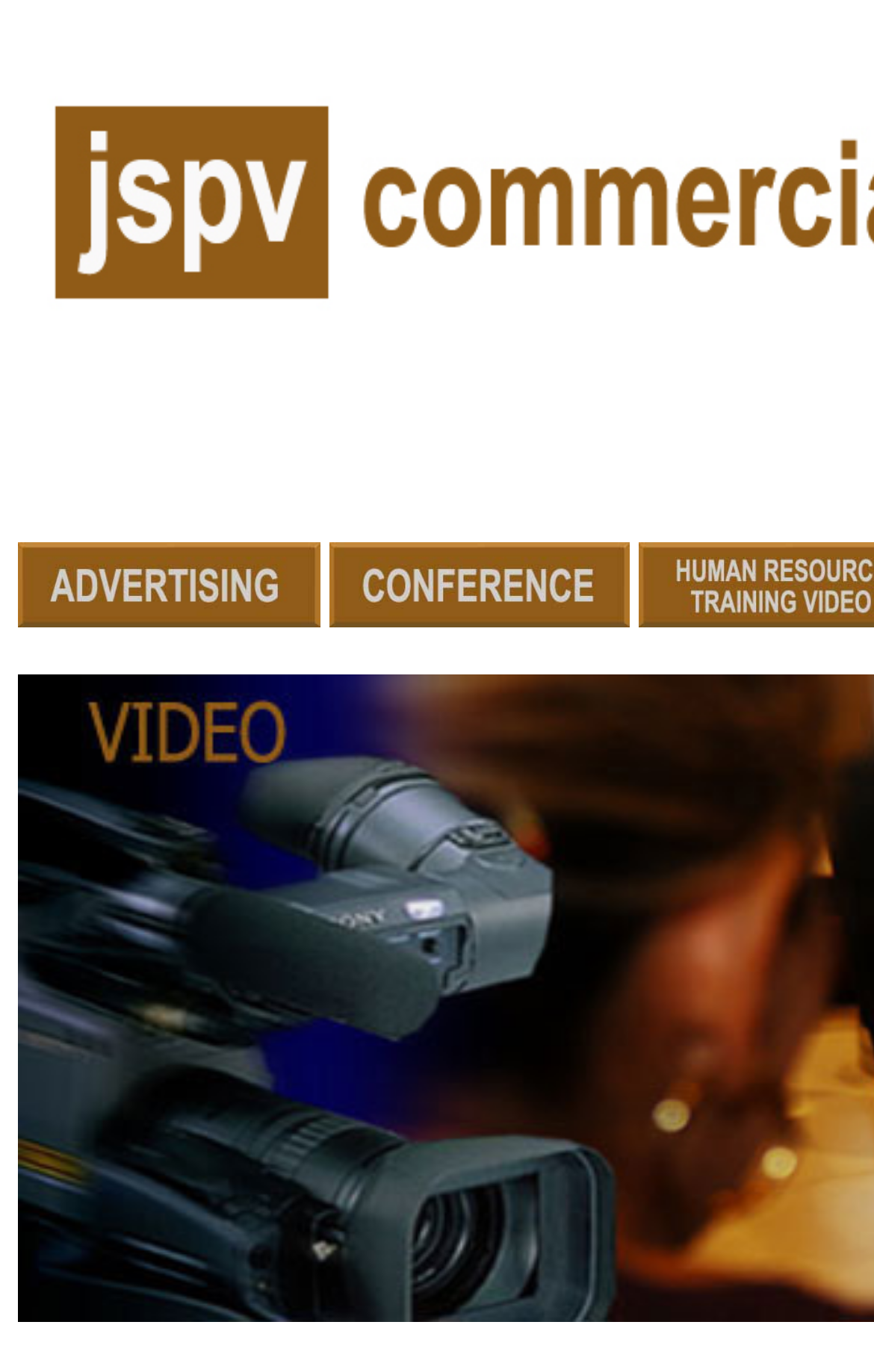Determine the bounding box coordinates in the format (top-left x, top-left y, bottom-right x, bottom-right y). Ensure all values are floating point numbers between 0 and 1. Identify the bounding box of the UI element described by: Patton Hosting

None